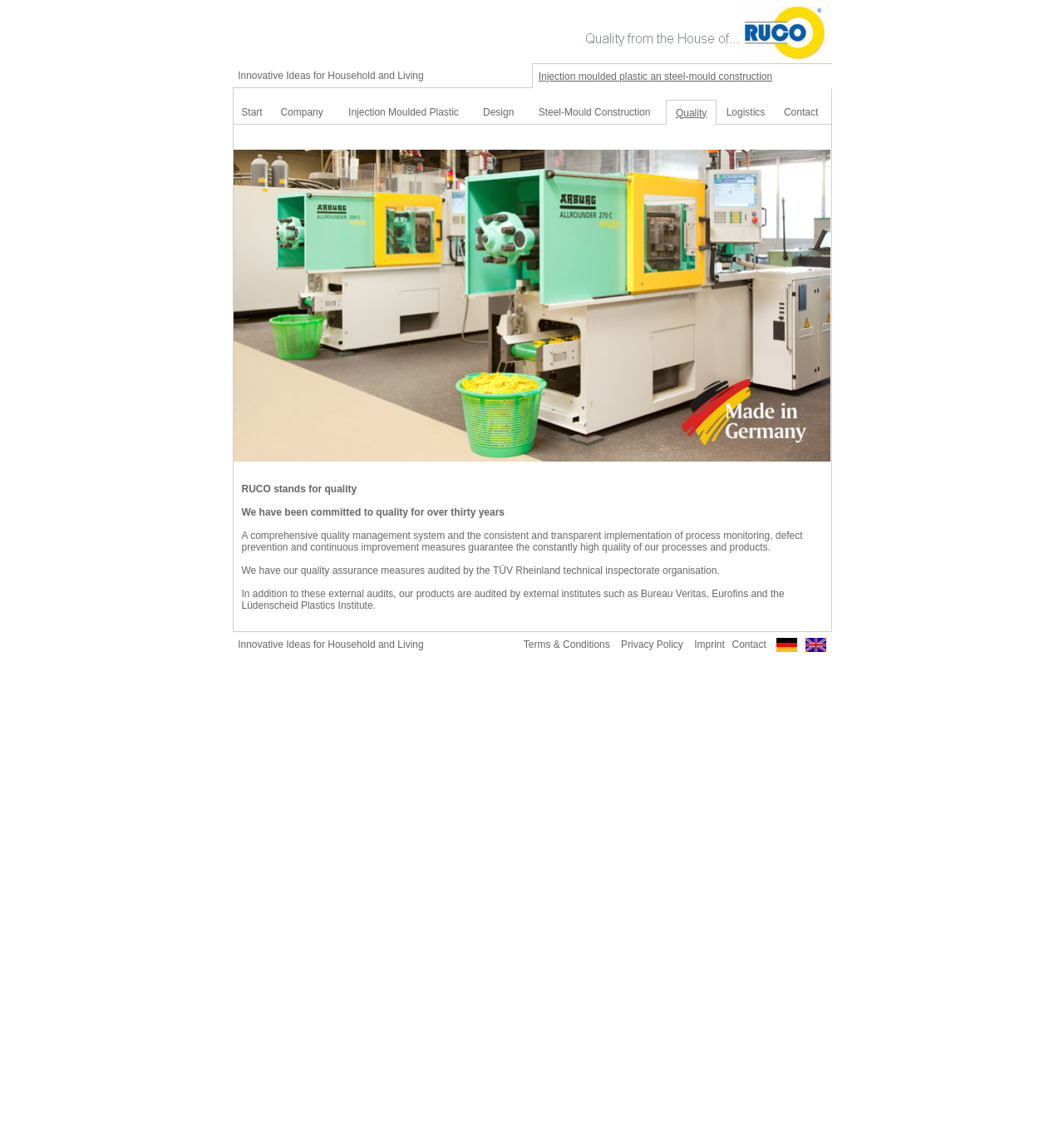Use a single word or phrase to answer the question: 
What is the name of the technical inspectorate organisation?

TÜV Rheinland